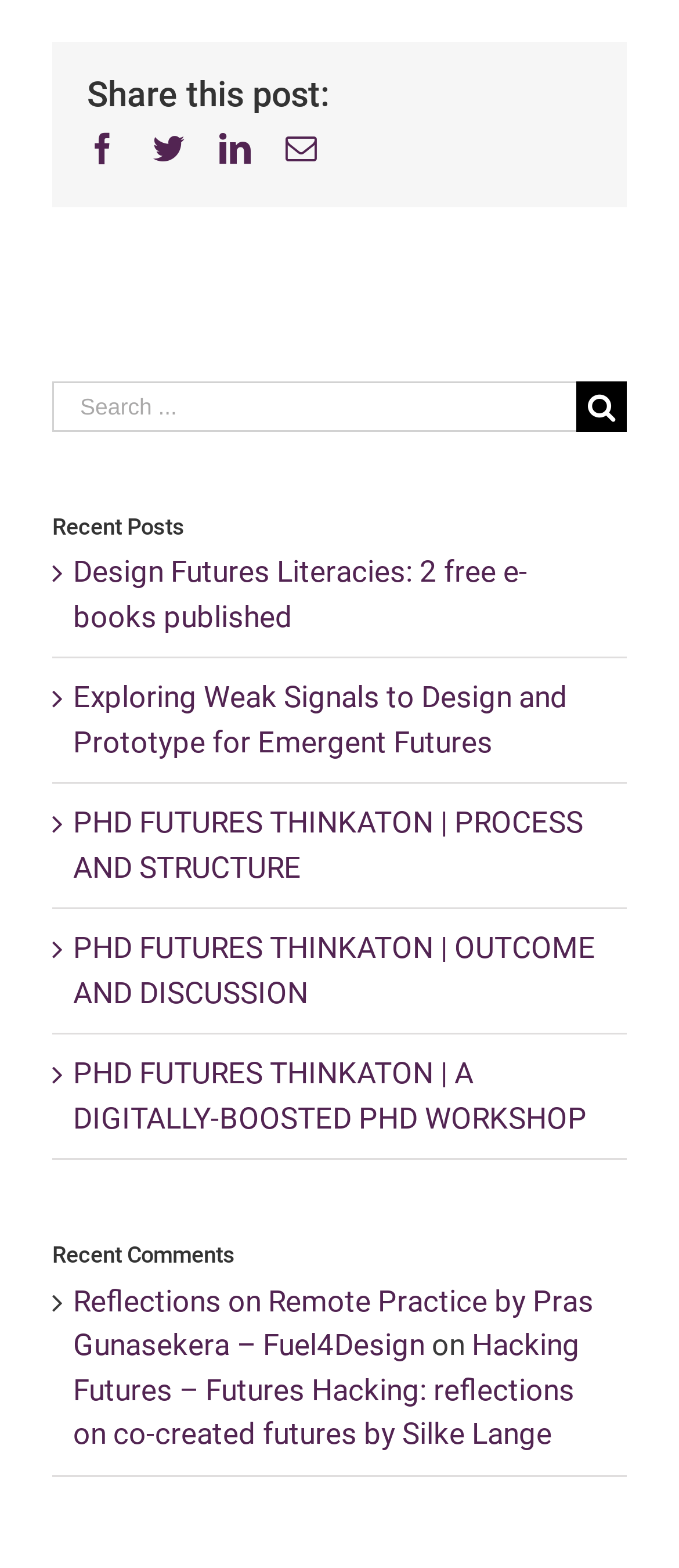Find the bounding box coordinates of the clickable area required to complete the following action: "Search for something".

[0.077, 0.243, 0.849, 0.276]